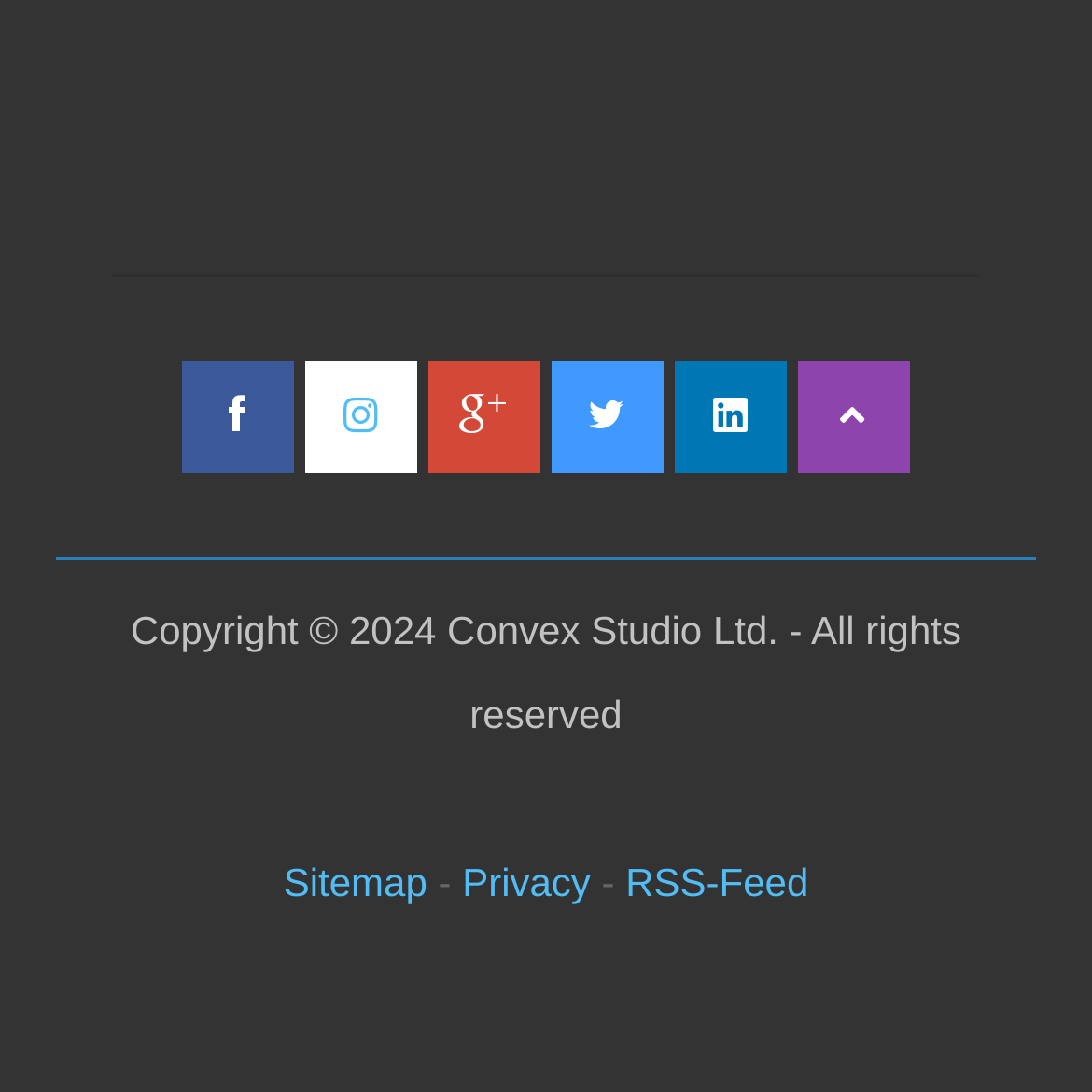Please identify the bounding box coordinates of the clickable area that will allow you to execute the instruction: "Go to Twitter".

[0.504, 0.33, 0.606, 0.432]